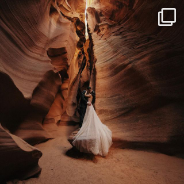Give an in-depth description of the image.

In this breathtaking image, a bride in a stunning white gown stands gracefully within the narrow embrace of a slot canyon, surrounded by intricately textured sandstone walls. The warm hues of the rock formations contrast beautifully with the ethereal elegance of her dress, creating a magical interplay of light and shadow. Sunlight filters through the narrow opening above, illuminating the scene and enhancing the majestic beauty of the natural landscape. This captivating moment perfectly captures the essence of a wedding photoshoot in a picturesque desert environment, evoking both romance and adventure.